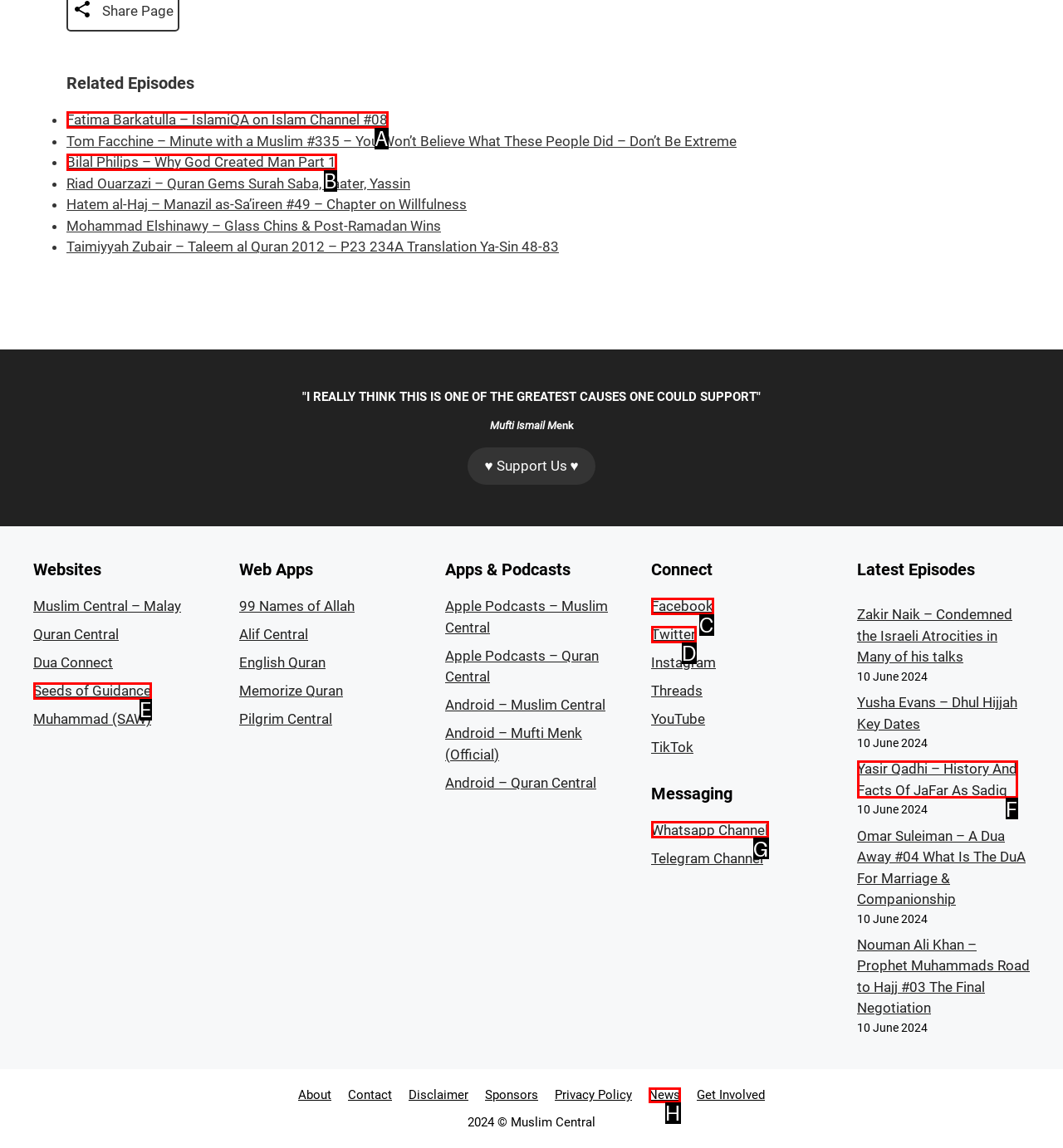Which UI element corresponds to this description: Seeds of Guidance
Reply with the letter of the correct option.

E